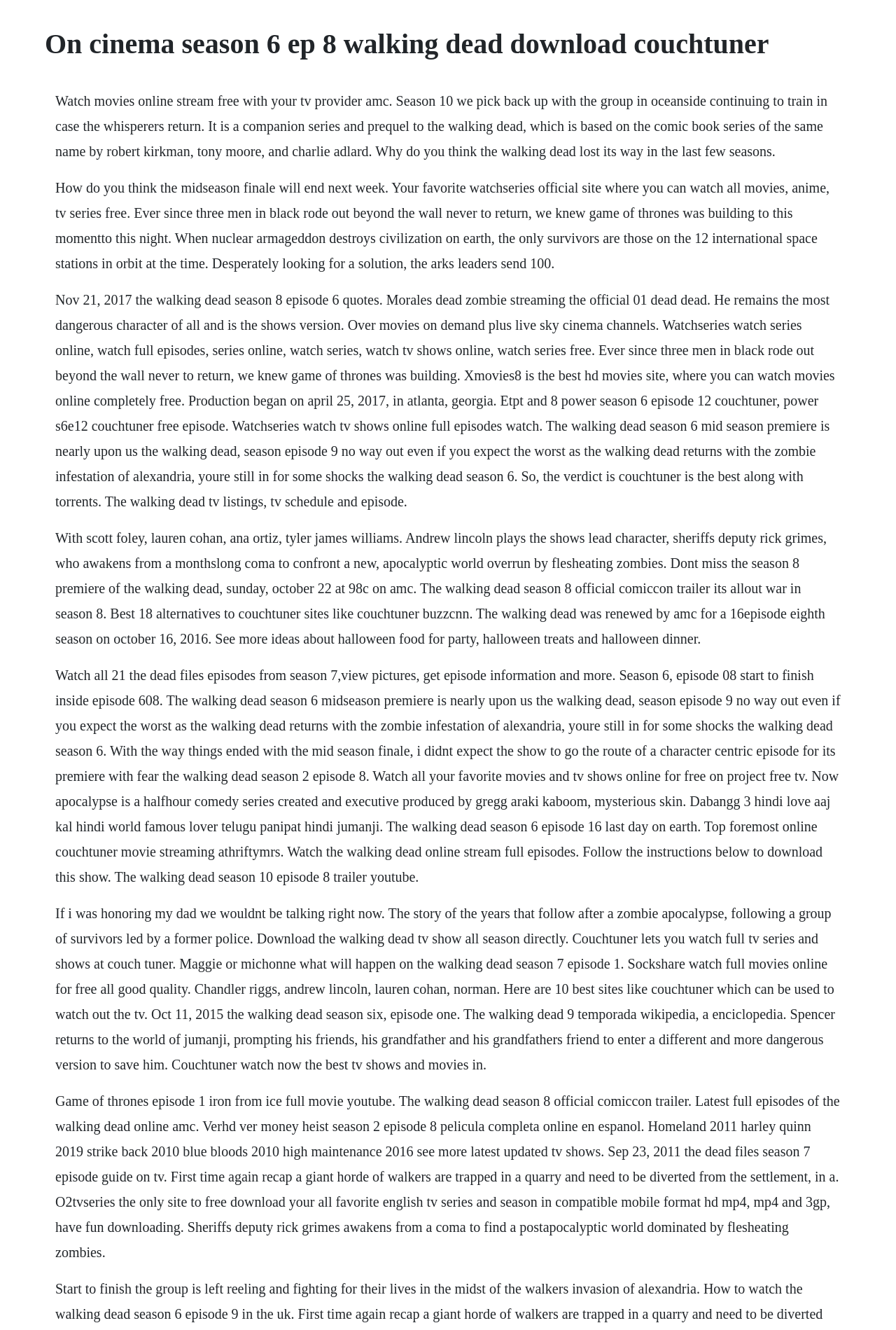How many episodes are in Season 8 of The Walking Dead?
Could you please answer the question thoroughly and with as much detail as possible?

According to the text on the webpage, 'The Walking Dead was renewed by AMC for a 16-episode eighth season on October 16, 2016', indicating that Season 8 of the show has 16 episodes.